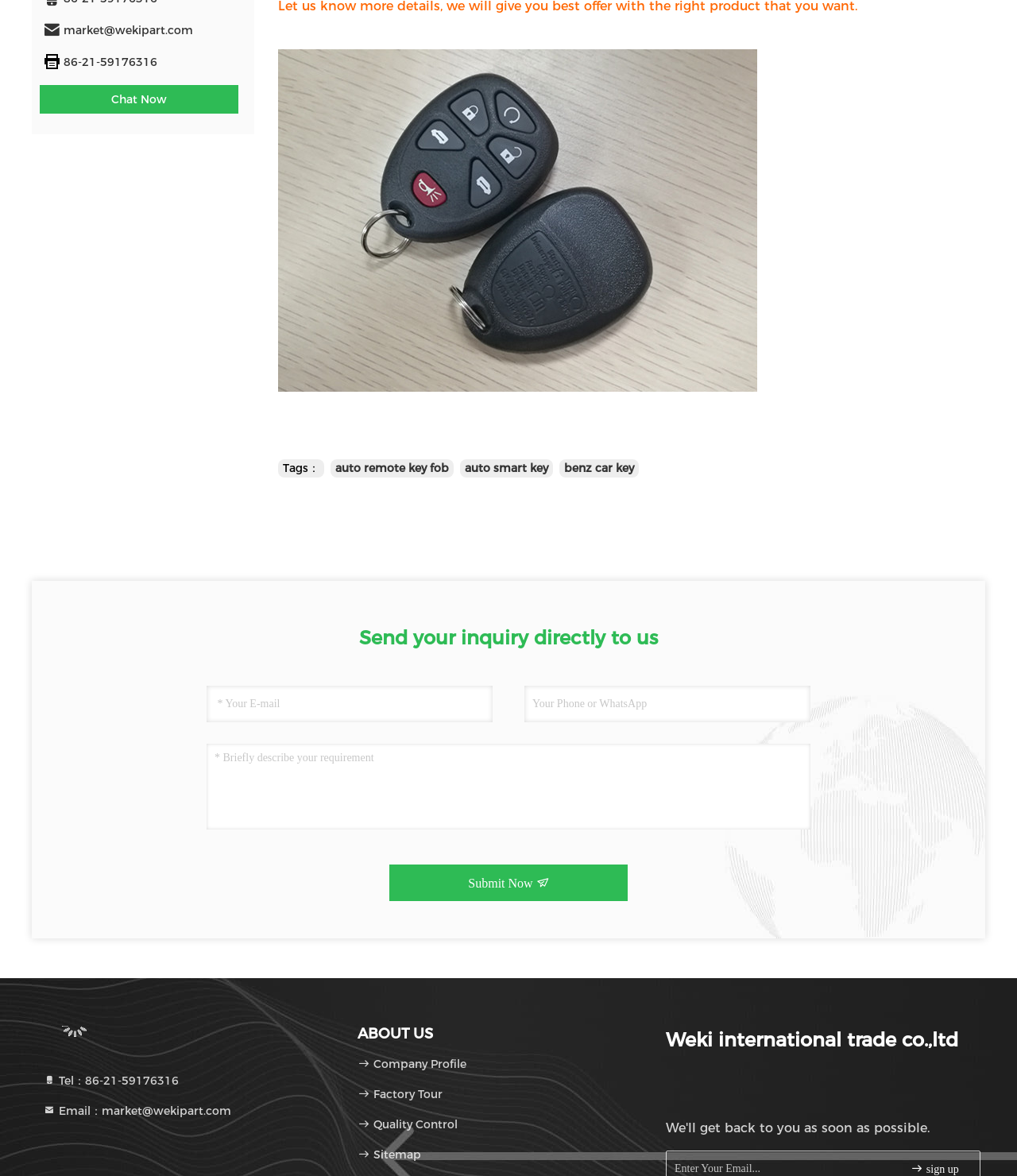Identify the bounding box coordinates of the area you need to click to perform the following instruction: "Click the Submit Now button".

[0.383, 0.735, 0.617, 0.766]